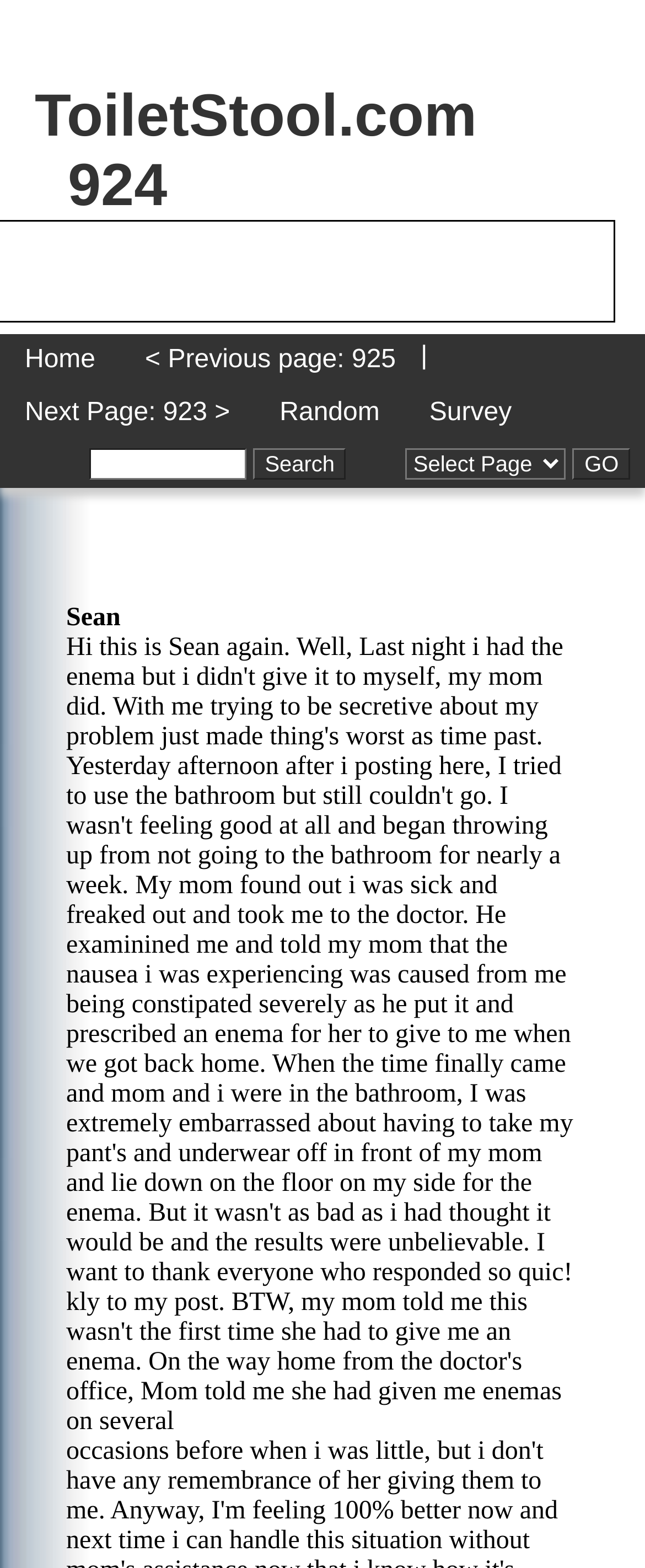Identify the bounding box coordinates of the area you need to click to perform the following instruction: "search for something".

[0.393, 0.286, 0.537, 0.306]